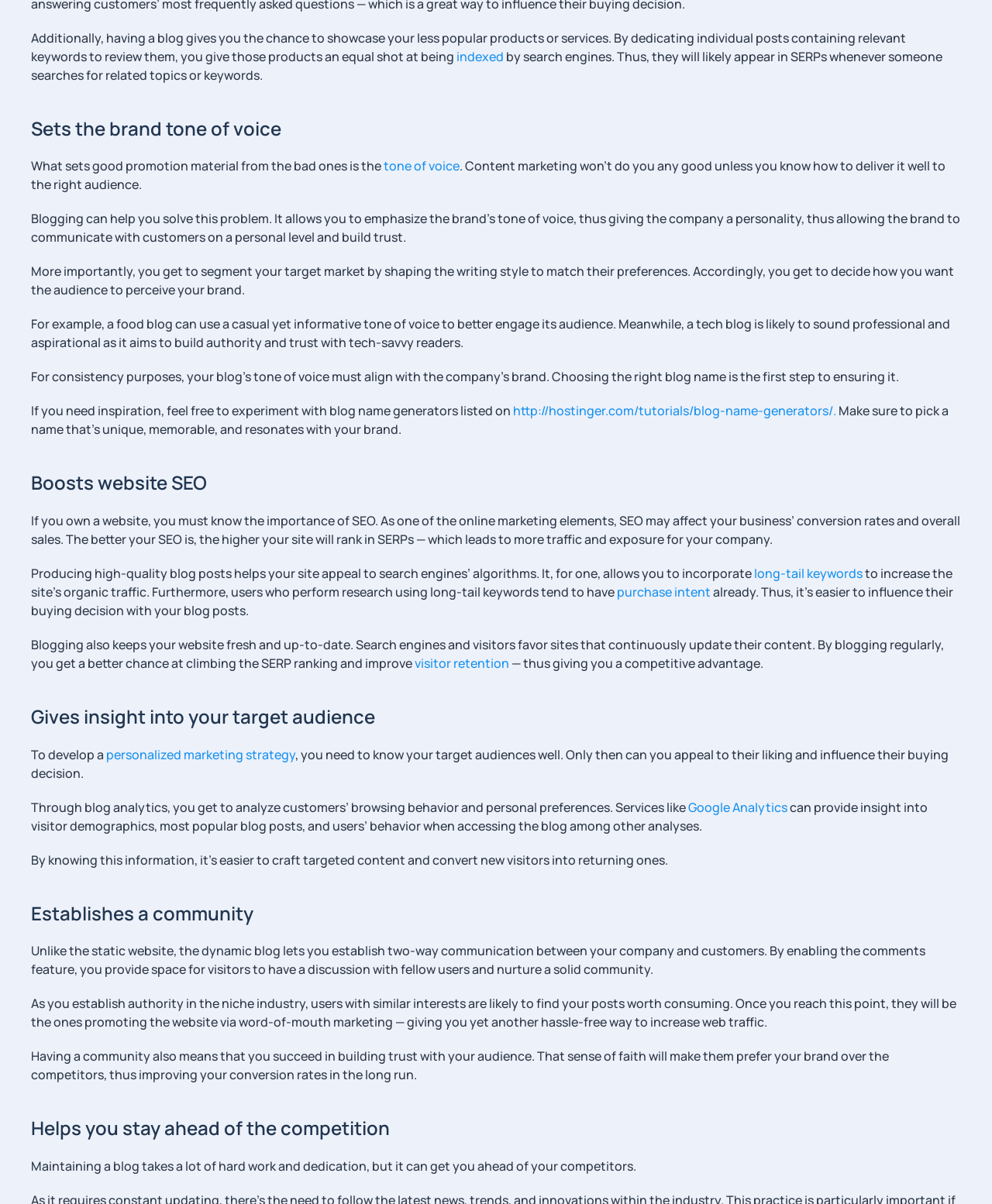What can be analyzed through blog analytics?
Could you answer the question with a detailed and thorough explanation?

Through blog analytics, you can analyze customers' browsing behavior and personal preferences, including visitor demographics, most popular blog posts, and users' behavior when accessing the blog, which helps to craft targeted content and convert new visitors into returning ones.